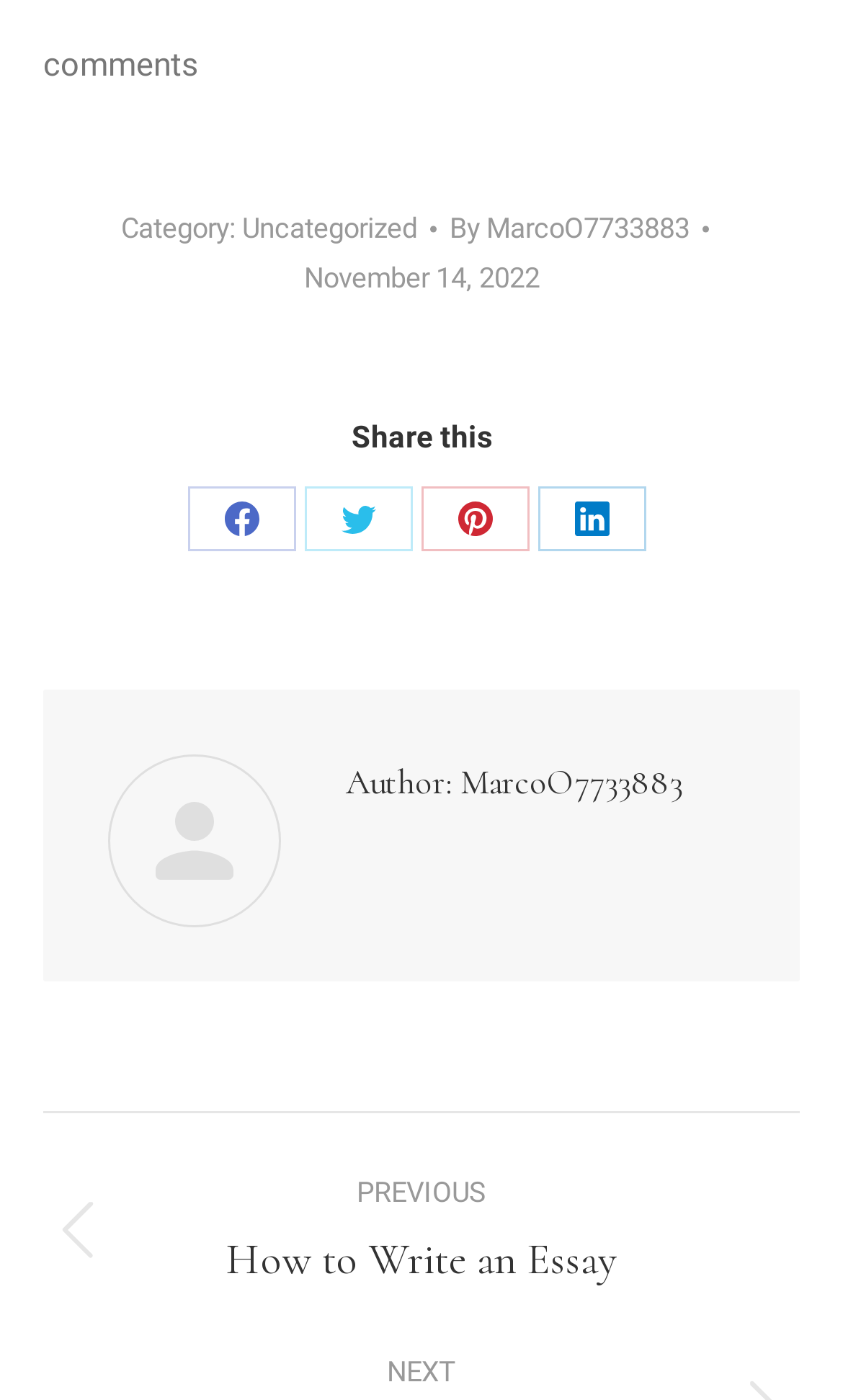How many share options are available?
Look at the image and respond with a one-word or short-phrase answer.

4